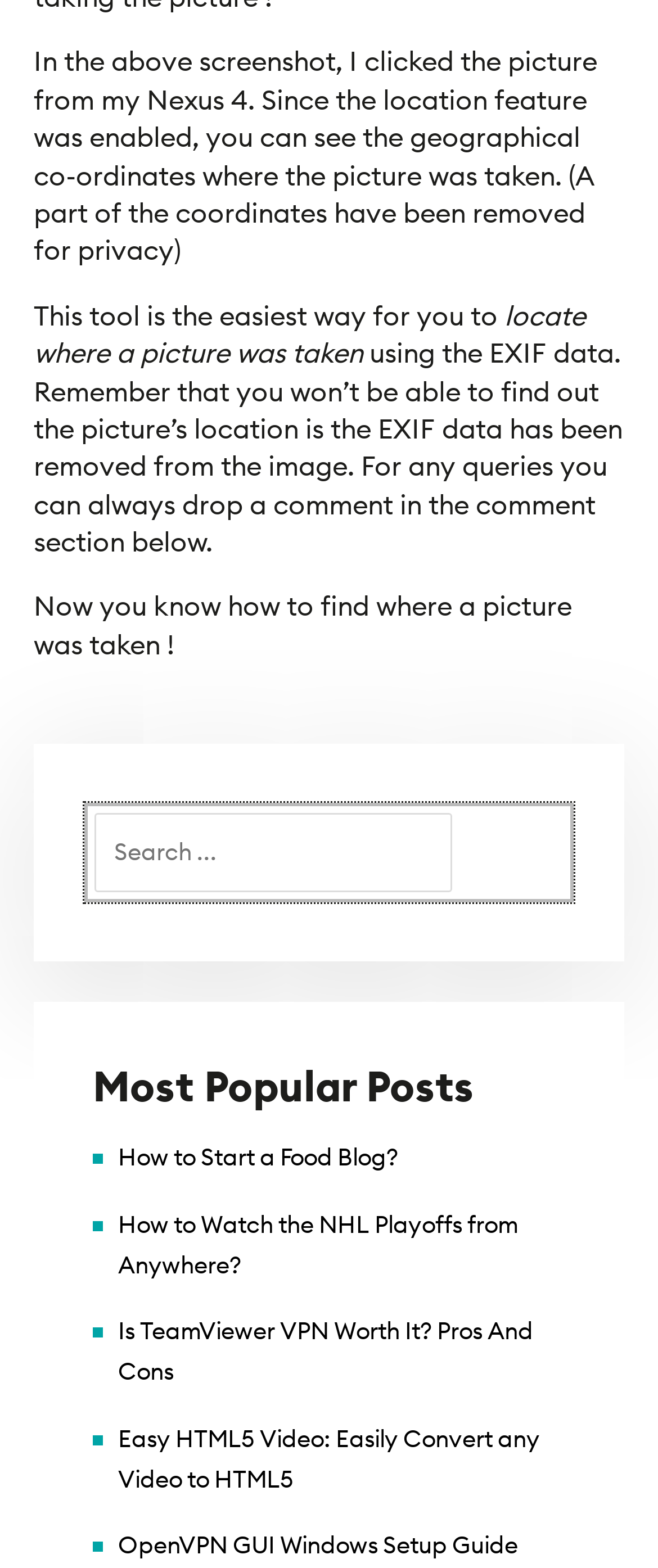What happens if EXIF data is removed?
Relying on the image, give a concise answer in one word or a brief phrase.

Can't find location